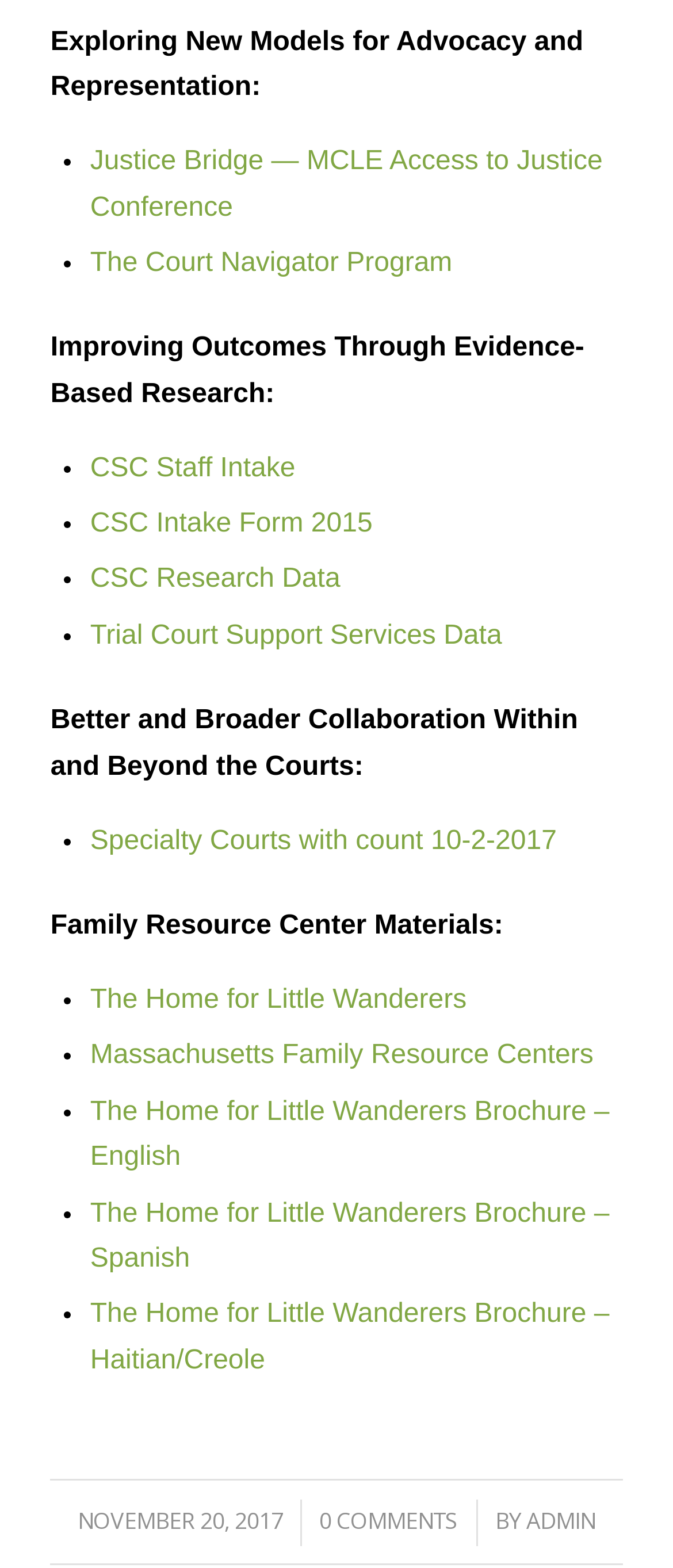For the following element description, predict the bounding box coordinates in the format (top-left x, top-left y, bottom-right x, bottom-right y). All values should be floating point numbers between 0 and 1. Description: support@assignmenthelp.net

None